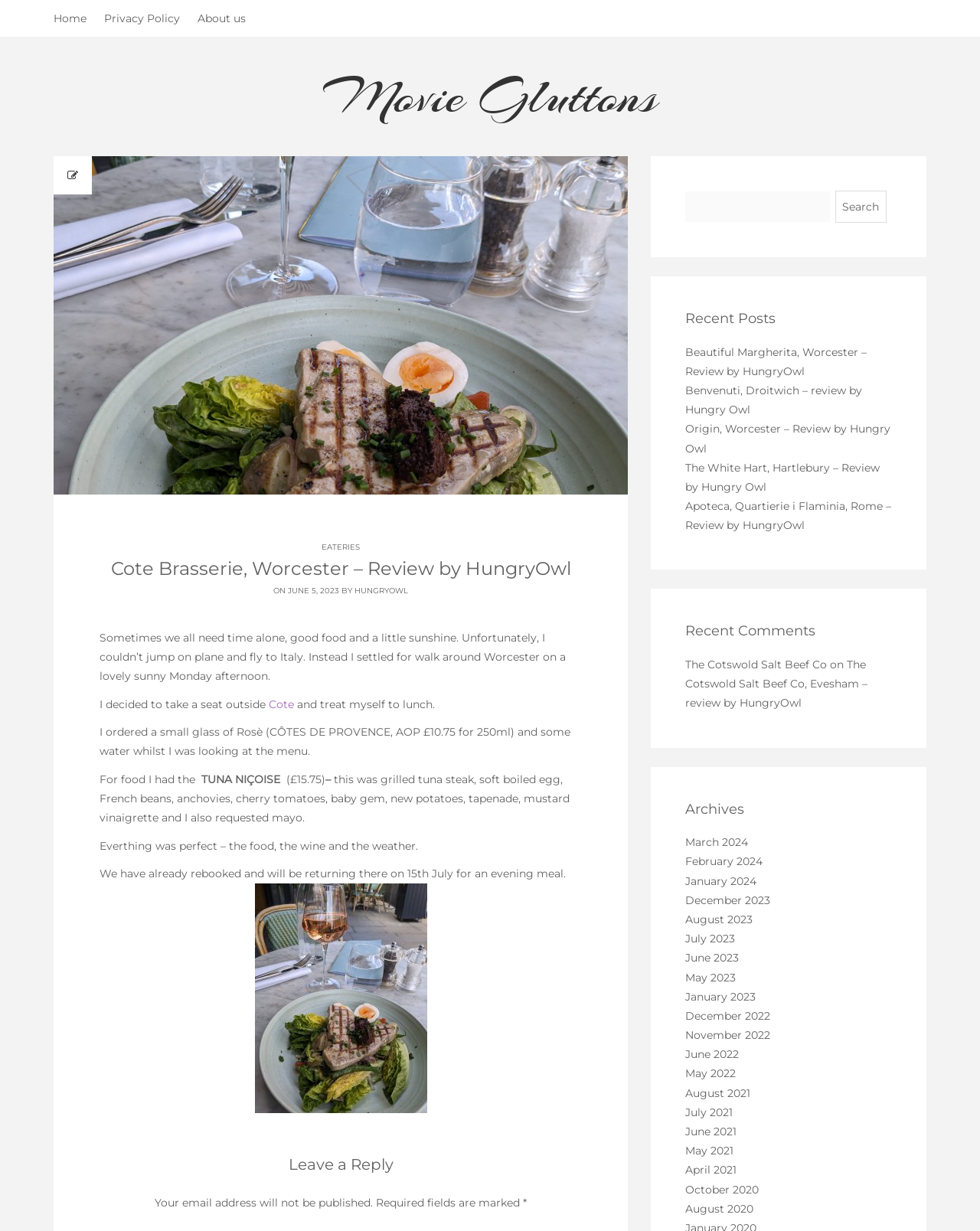Can you find the bounding box coordinates of the area I should click to execute the following instruction: "Search for something"?

[0.699, 0.155, 0.847, 0.18]